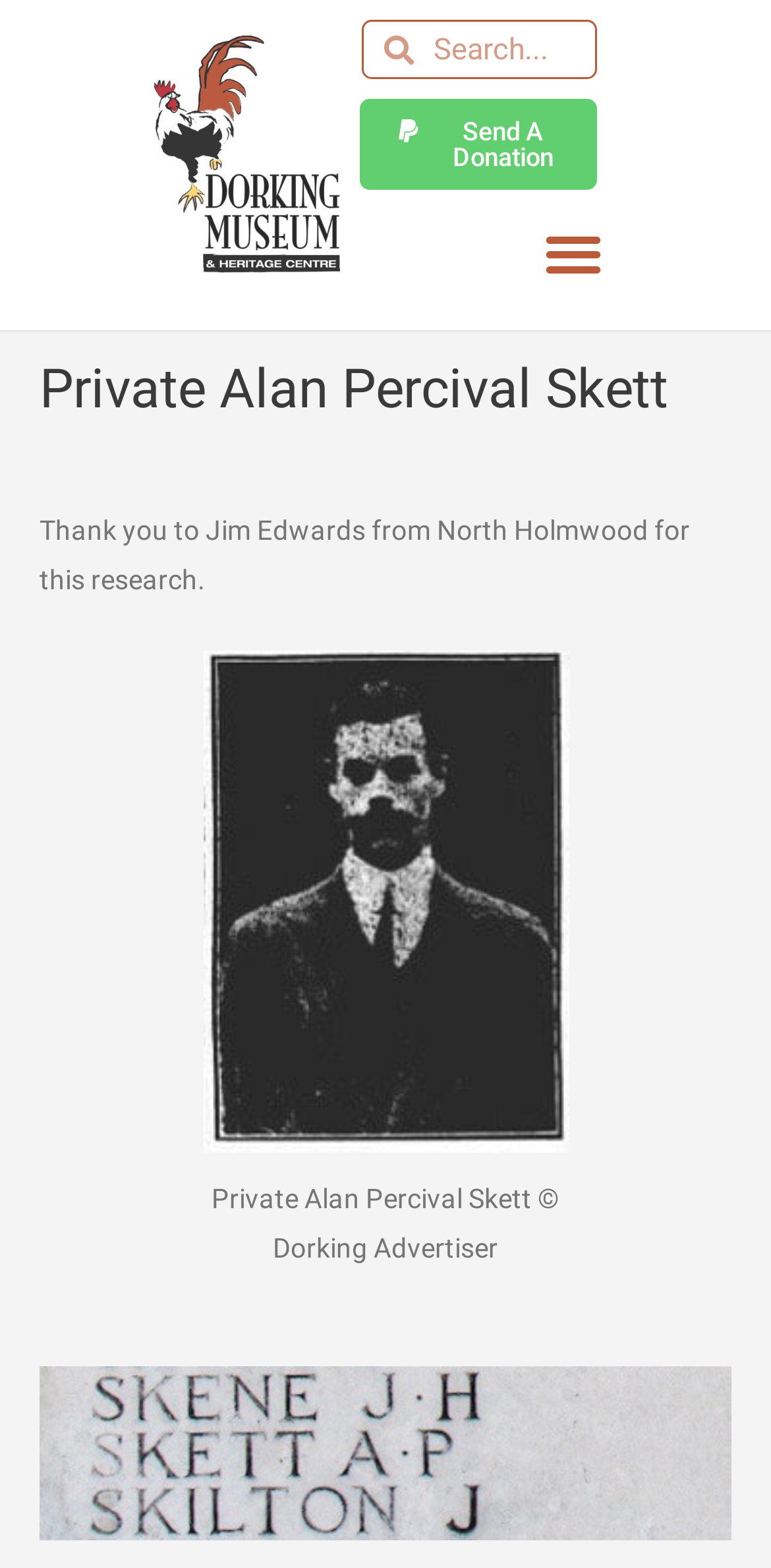Please provide a comprehensive answer to the question based on the screenshot: What is the acknowledgement for the research?

The acknowledgement for the research is mentioned in a static text element on the webpage, which says 'Thank you to Jim Edwards from North Holmwood for this research.' This indicates that Jim Edwards contributed to the research presented on the webpage.